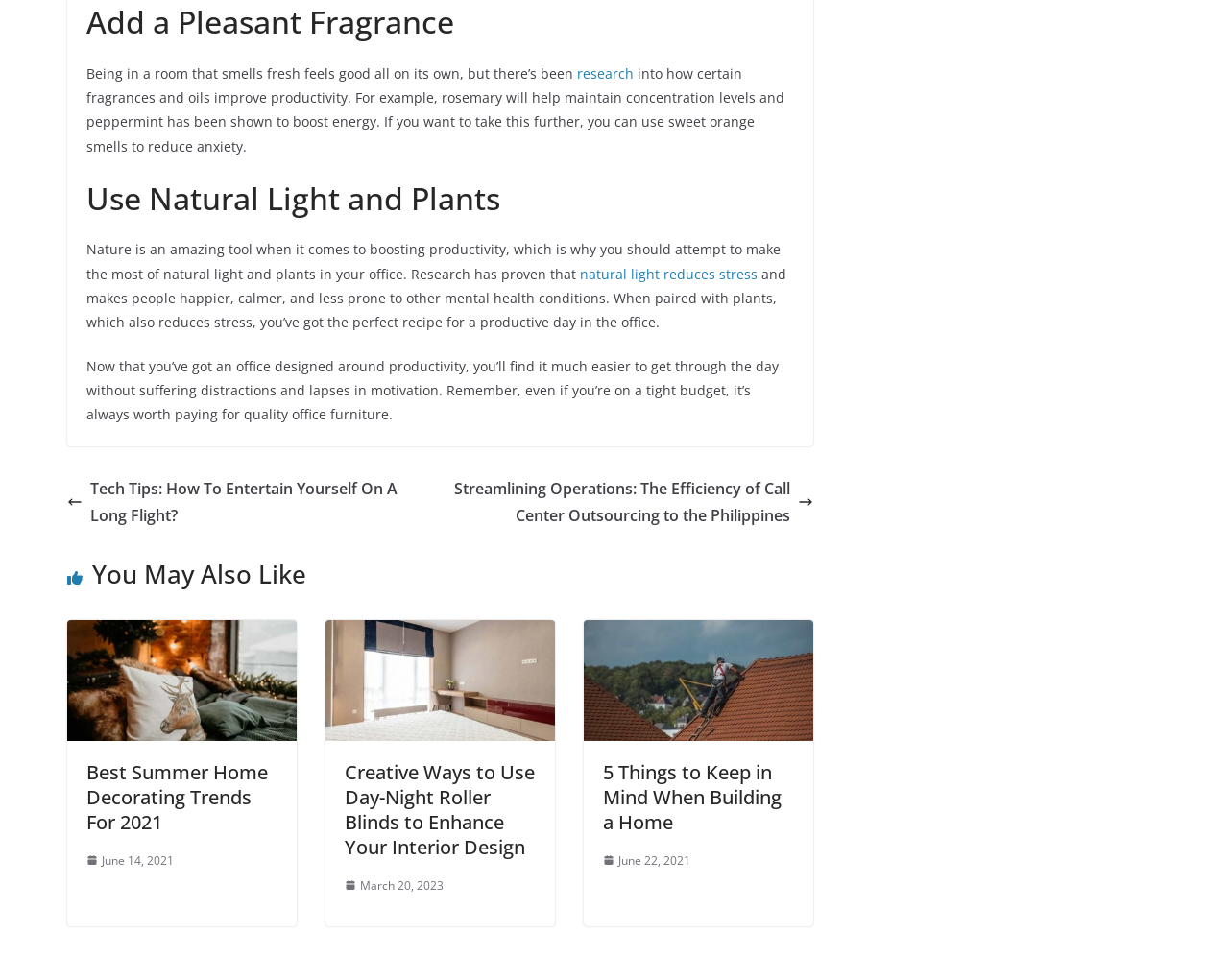What is the topic of the section 'You May Also Like'?
Please provide a detailed and thorough answer to the question.

The section 'You May Also Like' contains links to articles related to home decorating, such as 'Home Decorating Trends', 'Day-Night Roller Blinds', and 'Building a Home', which suggests that the topic of this section is home decorating.